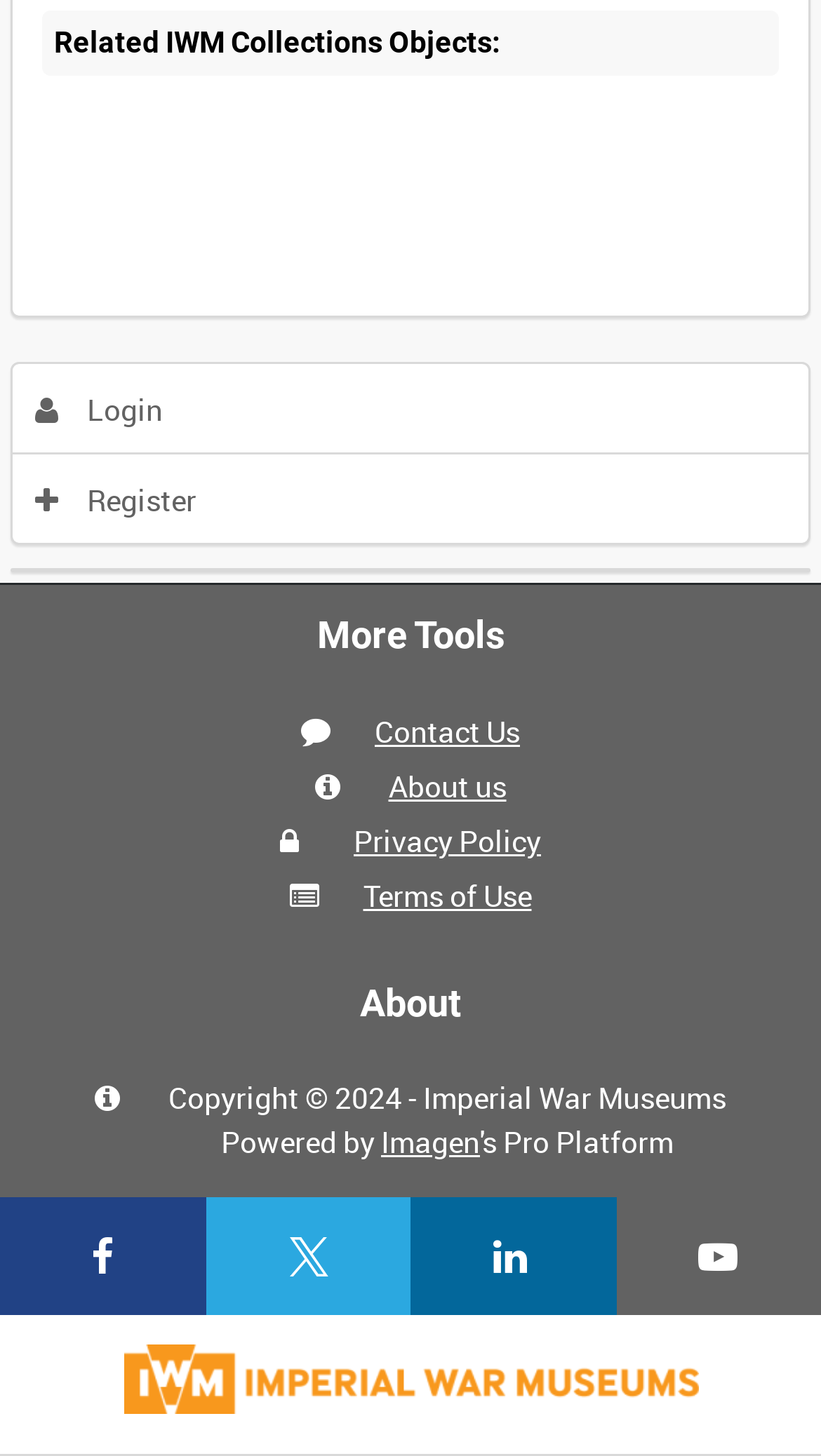Provide a thorough and detailed response to the question by examining the image: 
What is the name of the platform powering the website?

The name of the platform powering the website can be found at the bottom of the page, which states 'Powered by Imagen'.